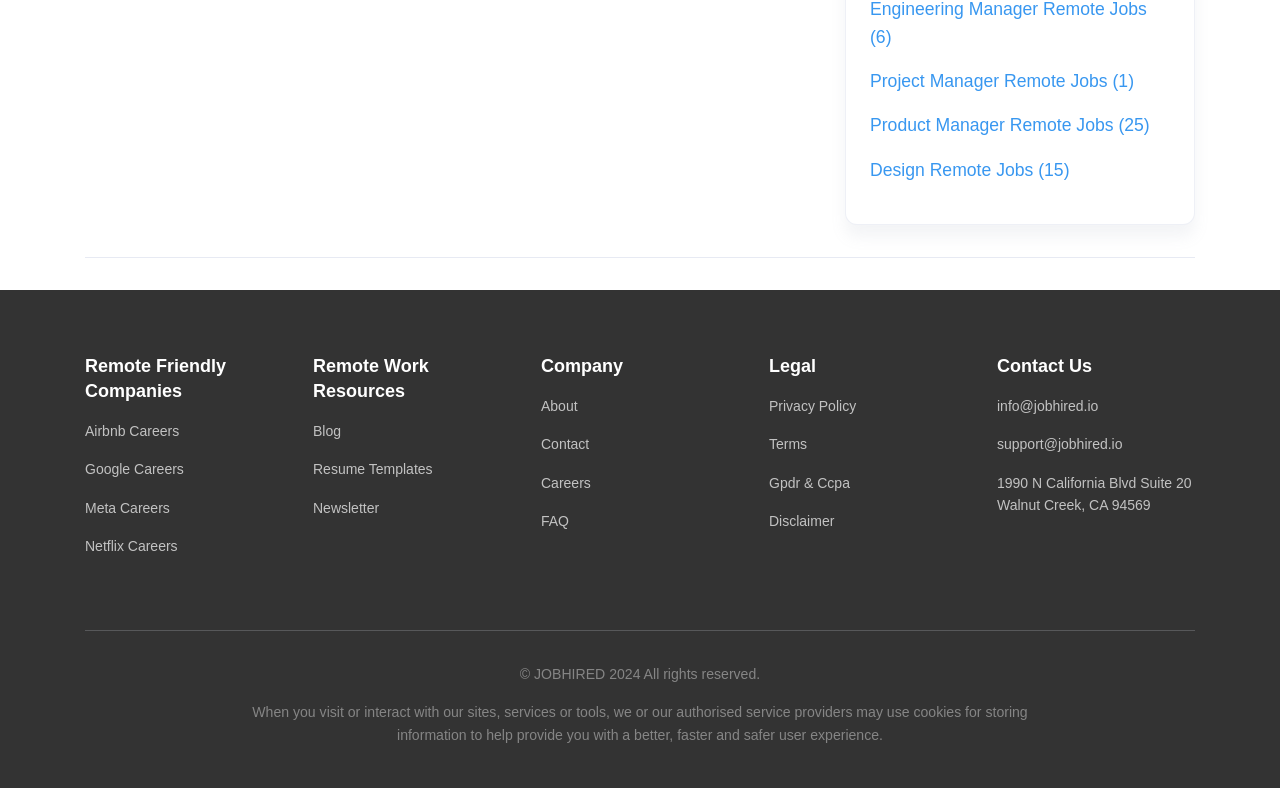What is the purpose of the webpage?
Kindly offer a detailed explanation using the data available in the image.

Based on the links and headings on the webpage, it appears that the purpose of the webpage is to provide resources for searching and finding remote jobs, as well as information about remote-friendly companies and job categories.